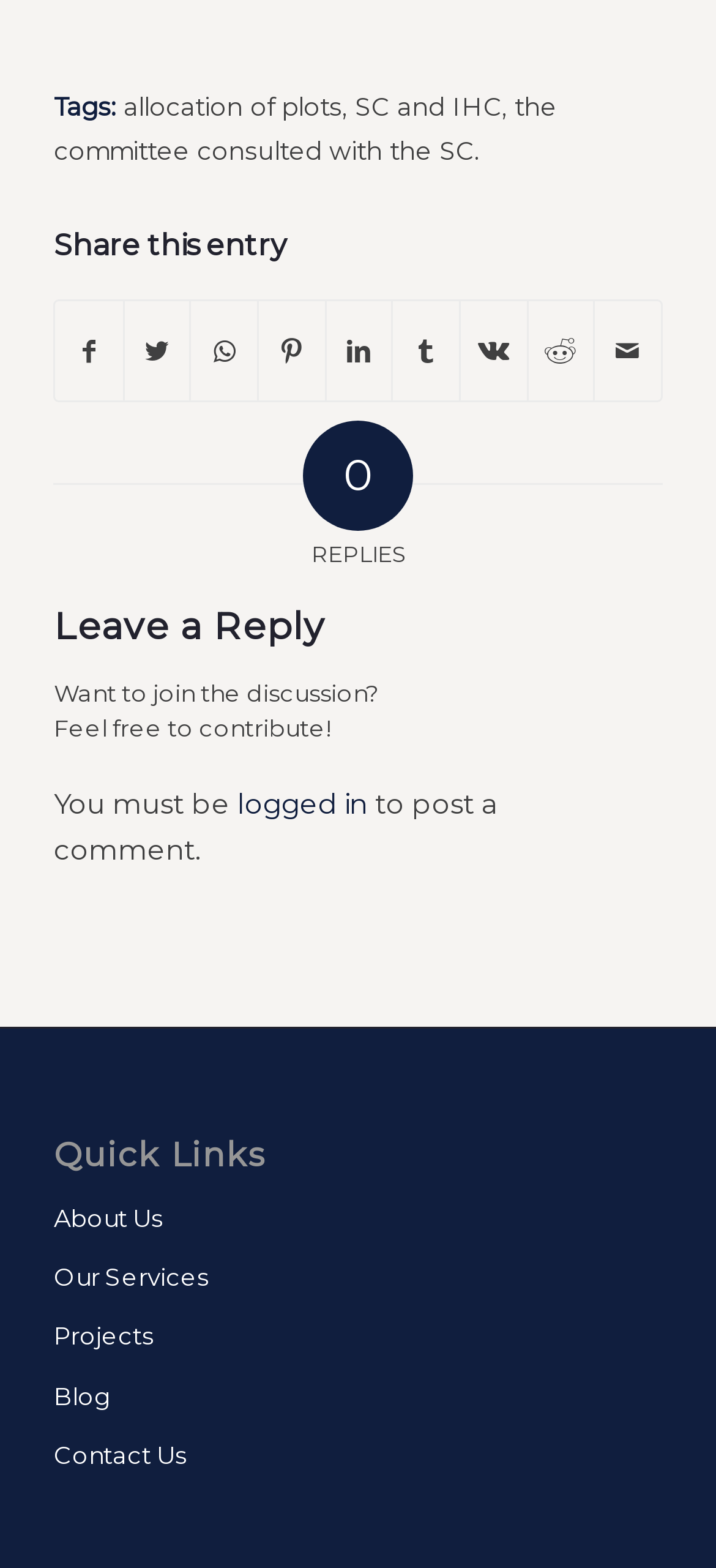Determine the bounding box coordinates of the region that needs to be clicked to achieve the task: "Visit the About Us page".

[0.075, 0.759, 0.925, 0.797]